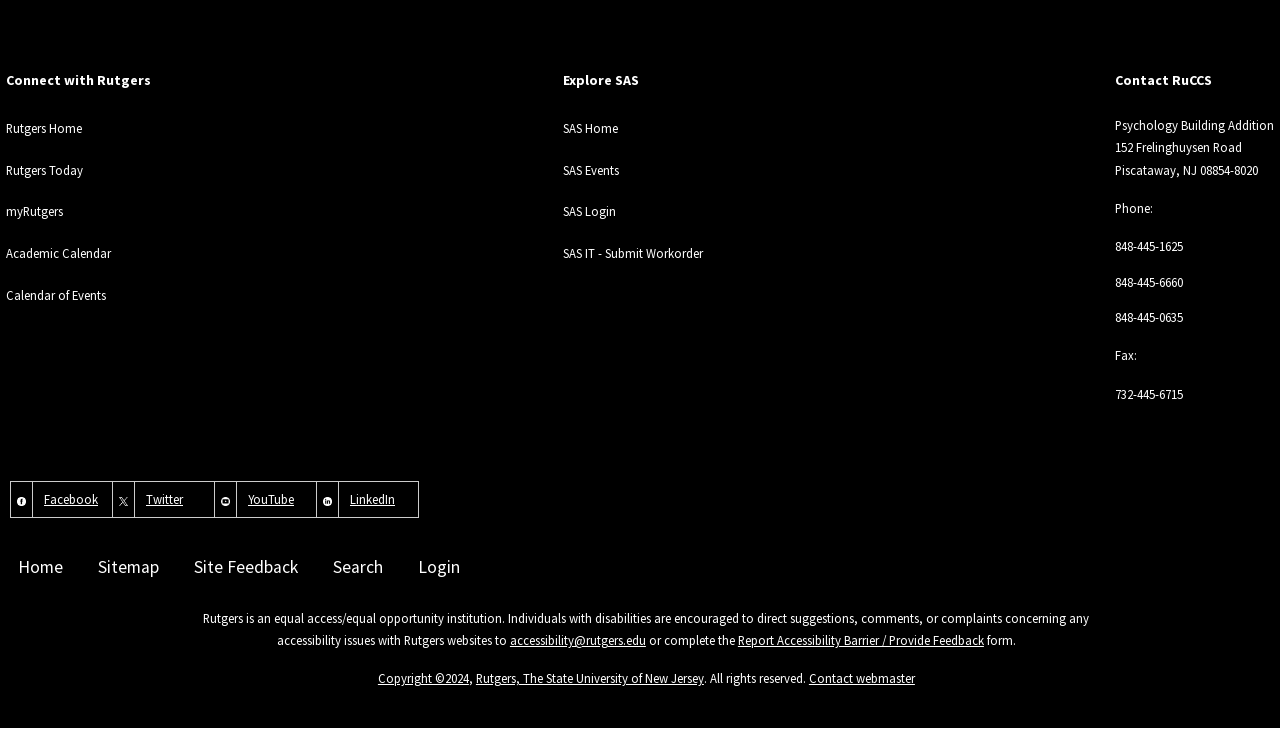Find the bounding box coordinates of the element I should click to carry out the following instruction: "Click on Rutgers Home".

[0.005, 0.161, 0.064, 0.183]